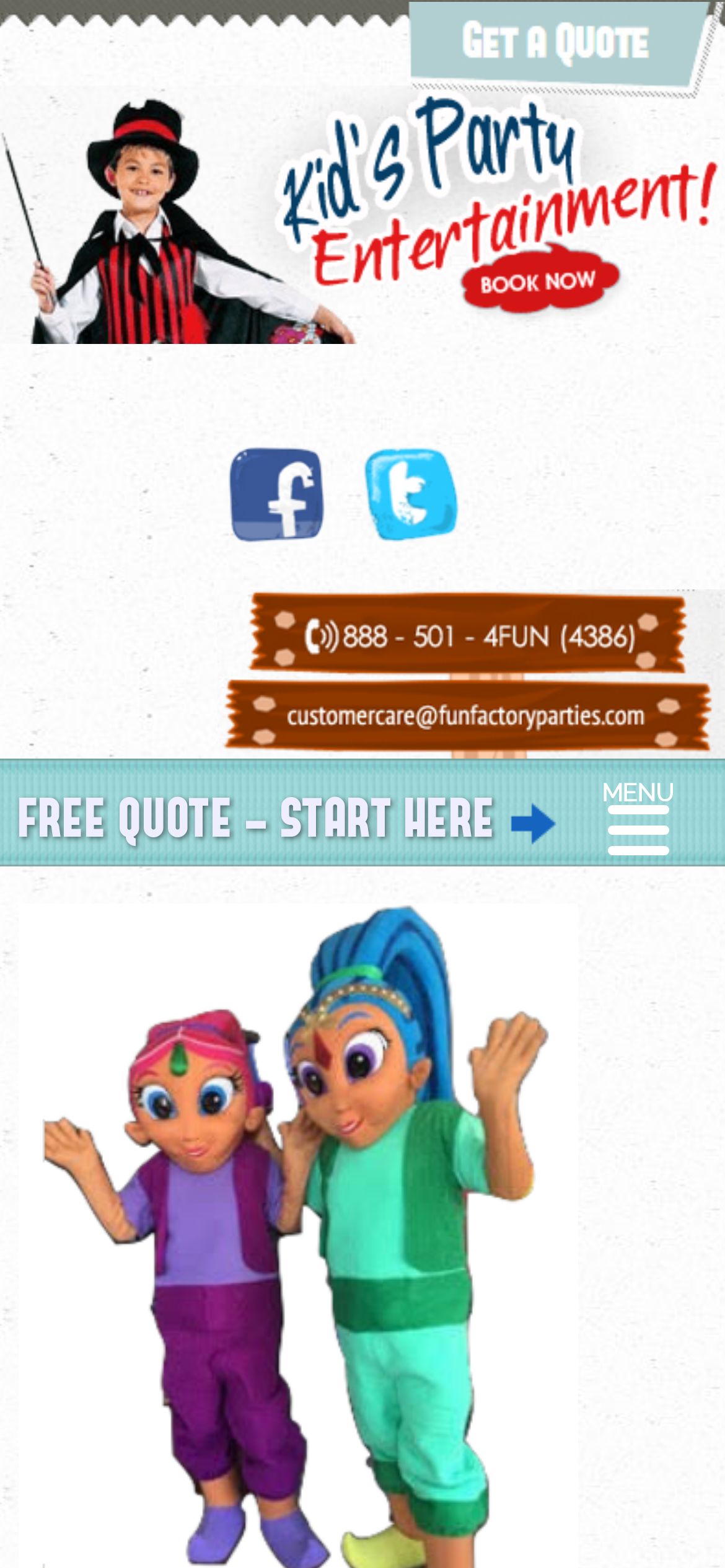What is the theme of the entertainment offered?
Your answer should be a single word or phrase derived from the screenshot.

Top Entertainment